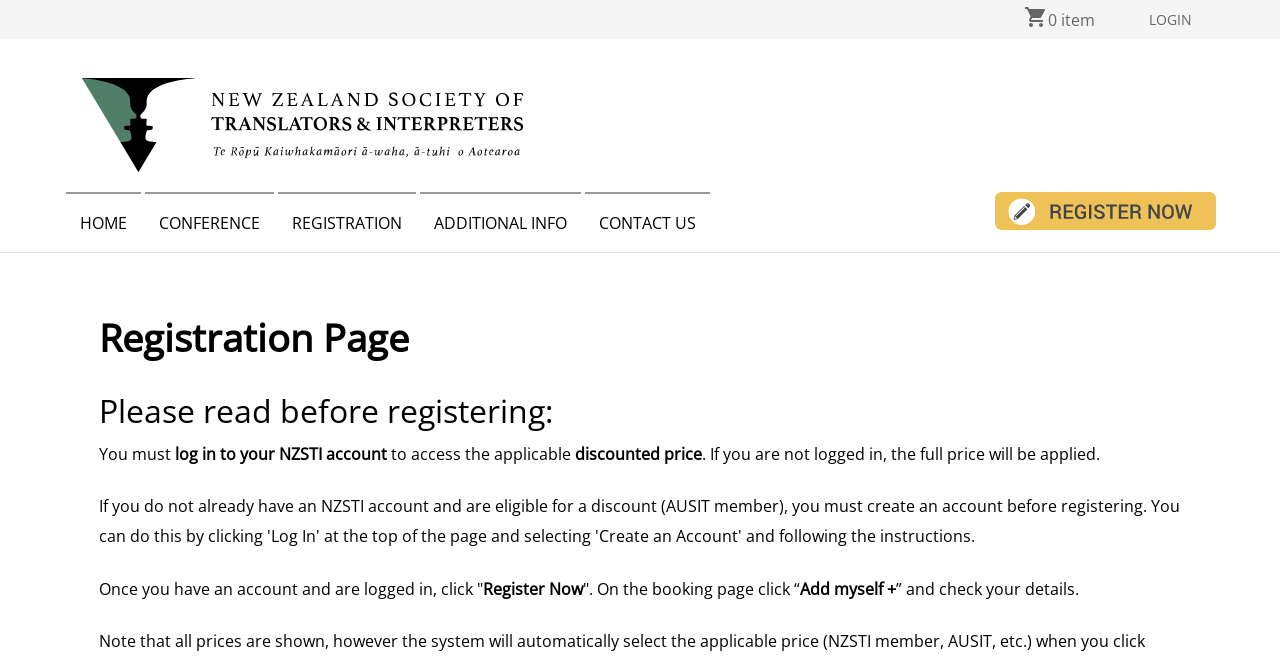Locate the bounding box coordinates of the region to be clicked to comply with the following instruction: "Click the REGISTER button". The coordinates must be four float numbers between 0 and 1, in the form [left, top, right, bottom].

[0.777, 0.29, 0.95, 0.347]